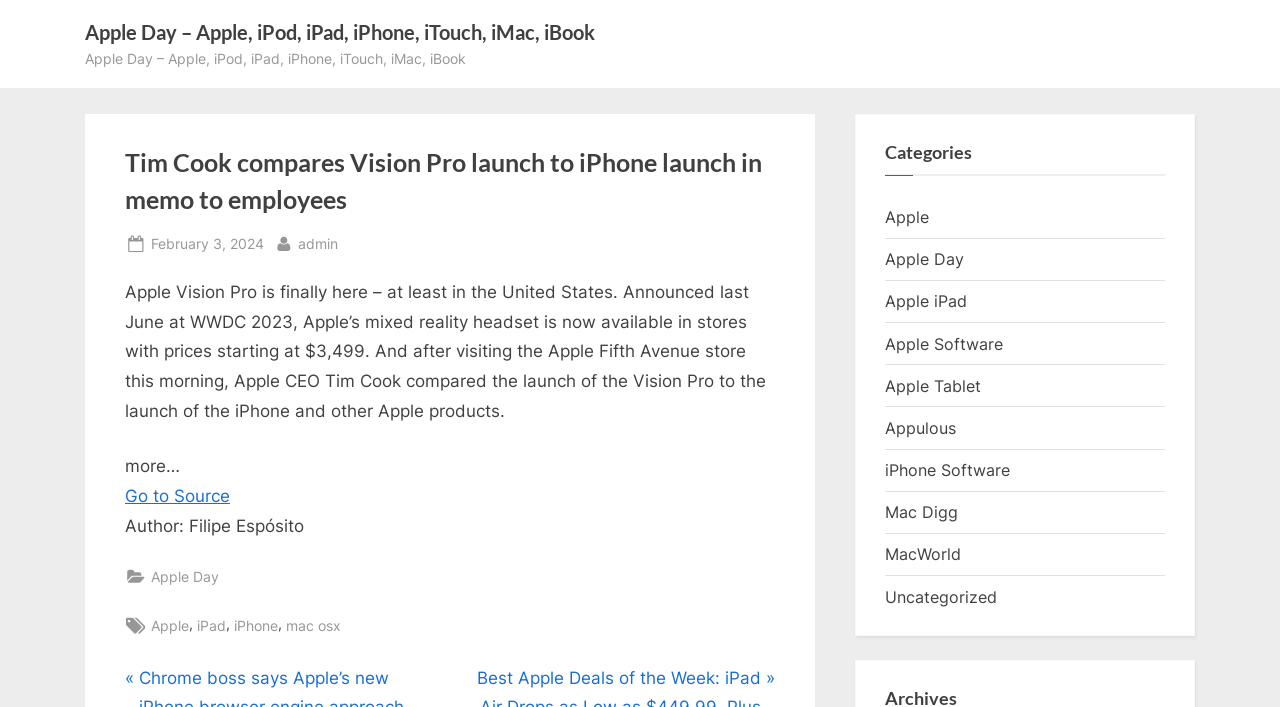Given the element description "Posted on February 3, 2024" in the screenshot, predict the bounding box coordinates of that UI element.

[0.118, 0.327, 0.206, 0.362]